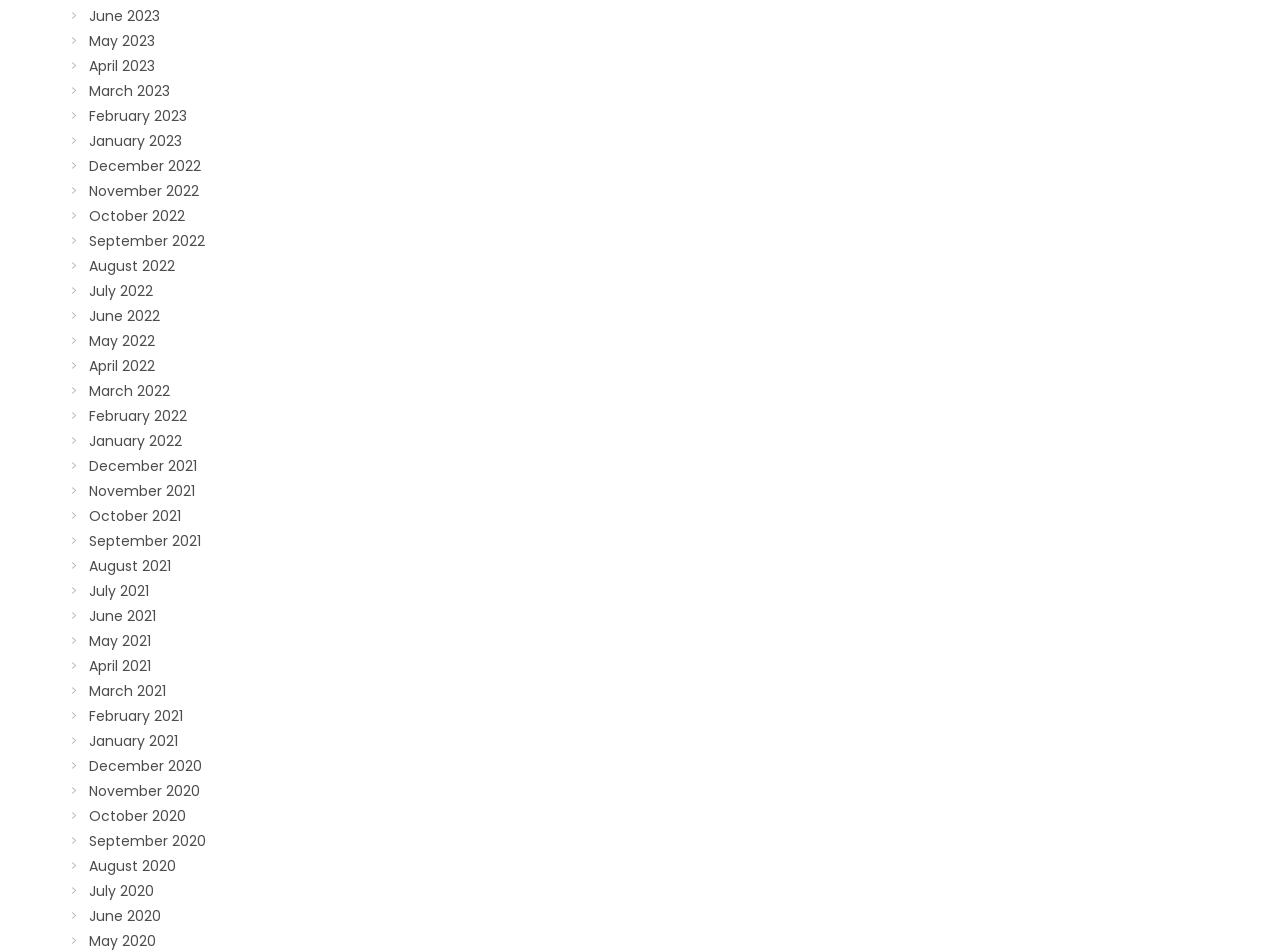What is the earliest month listed?
Provide a comprehensive and detailed answer to the question.

I examined the links on the webpage, which are organized in a vertical list, to determine the earliest month listed. The bottommost link is 'December 2020', indicating that it is the earliest month listed.